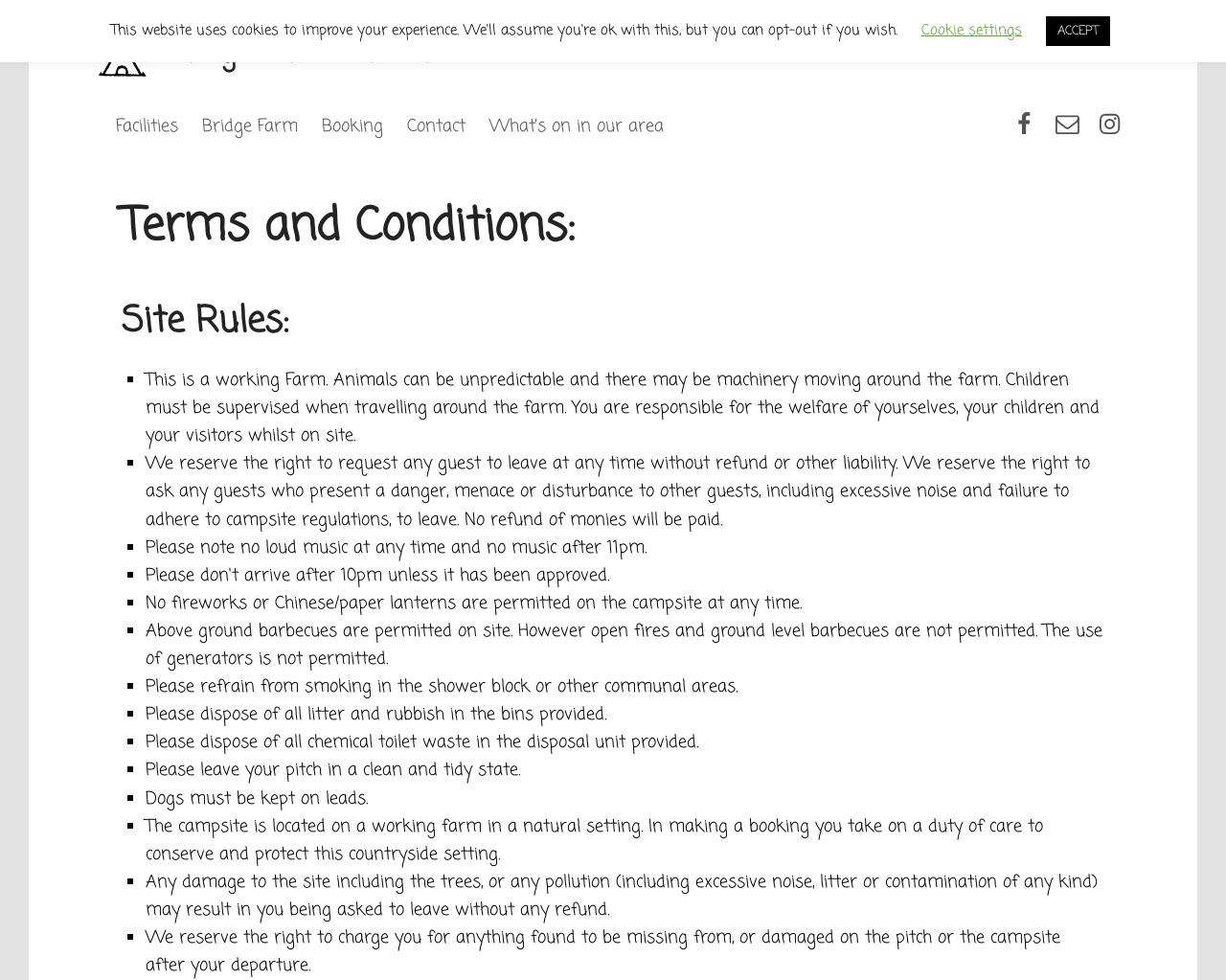Are open fires permitted on the campsite?
Please utilize the information in the image to give a detailed response to the question.

According to the rules listed on the webpage, 'open fires and ground level barbecues are not permitted' on the campsite. Therefore, the answer is no.